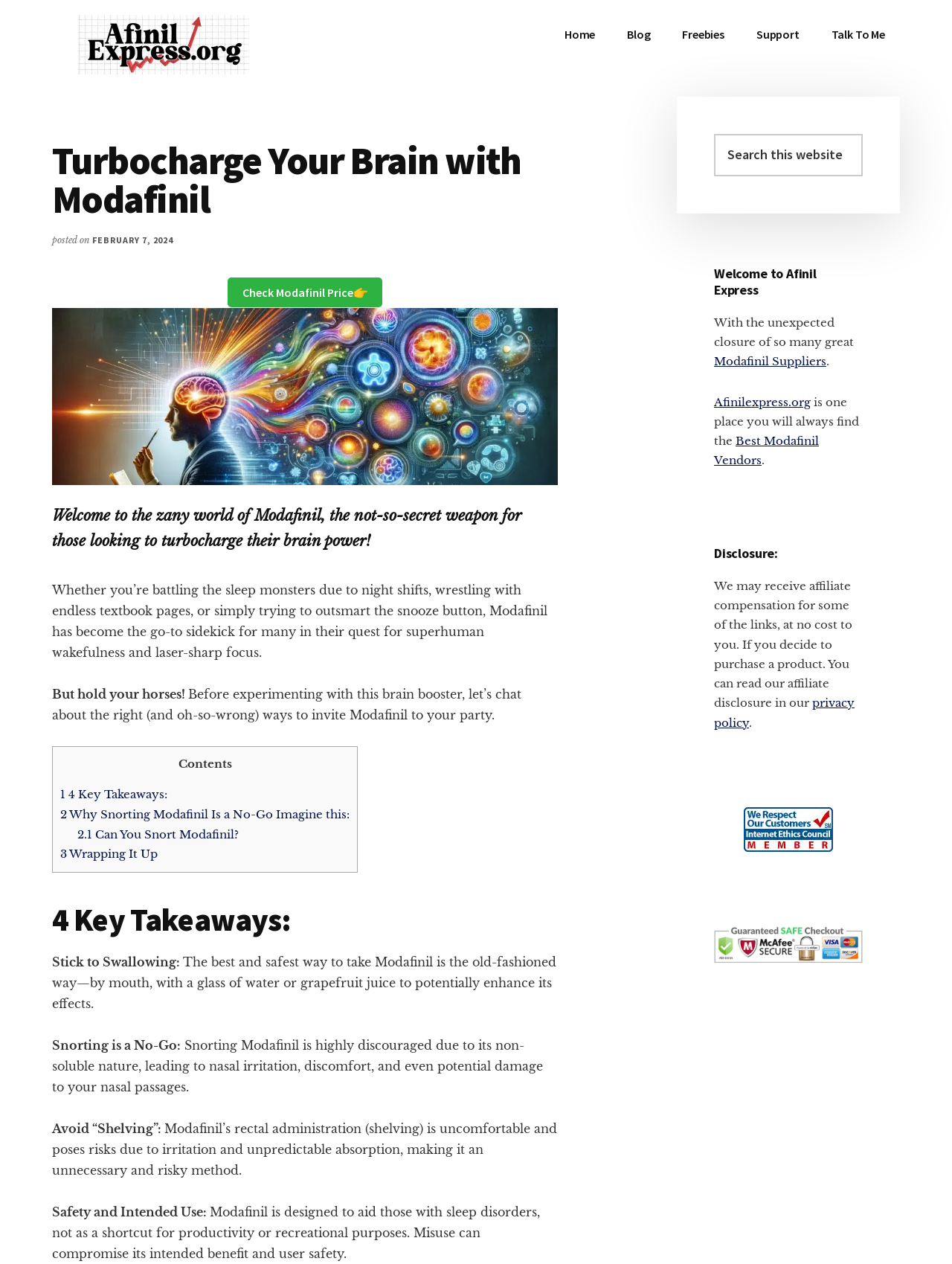Please reply with a single word or brief phrase to the question: 
What is the purpose of Modafinil?

Aid those with sleep disorders